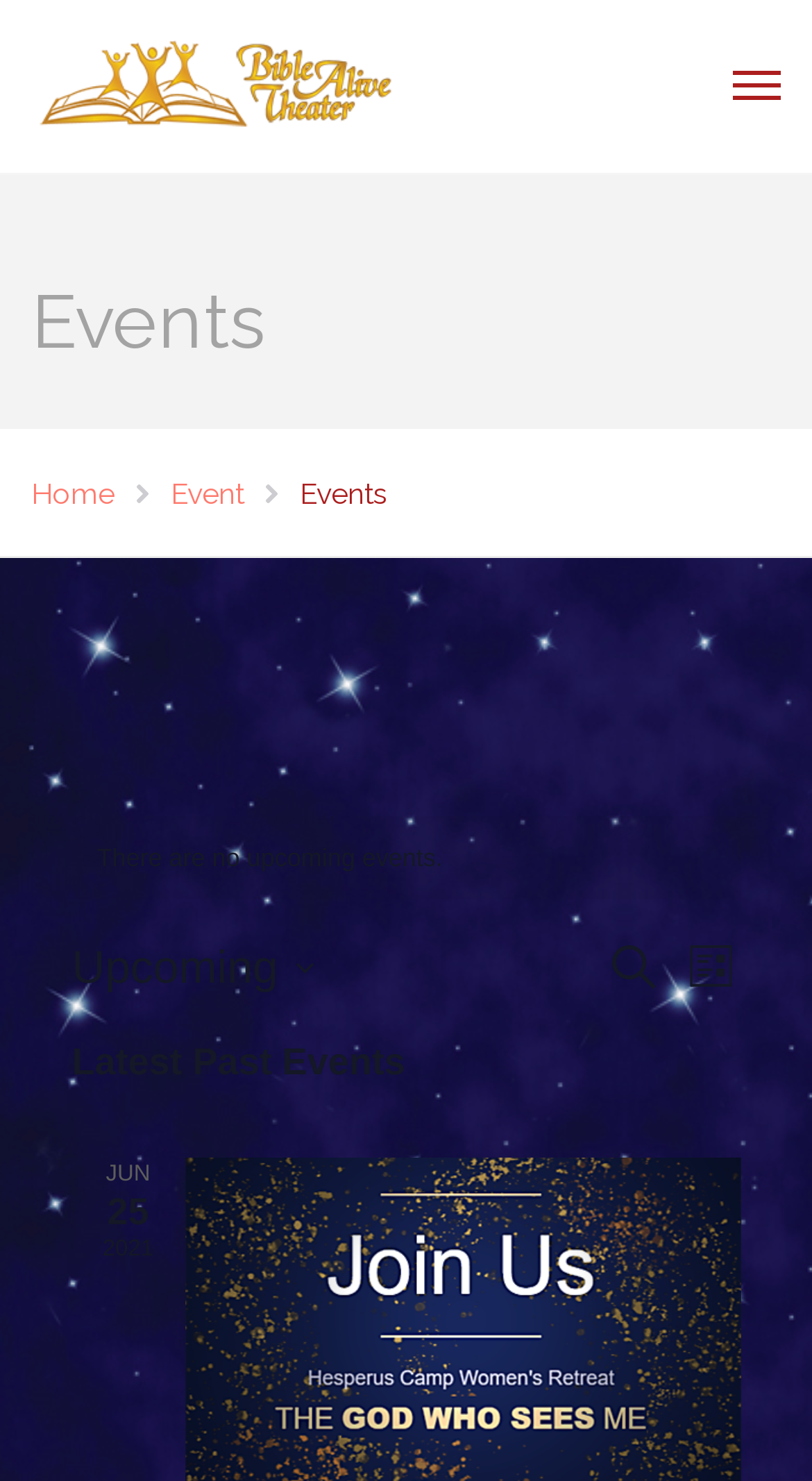Please provide a short answer using a single word or phrase for the question:
What is the current event status?

No upcoming events